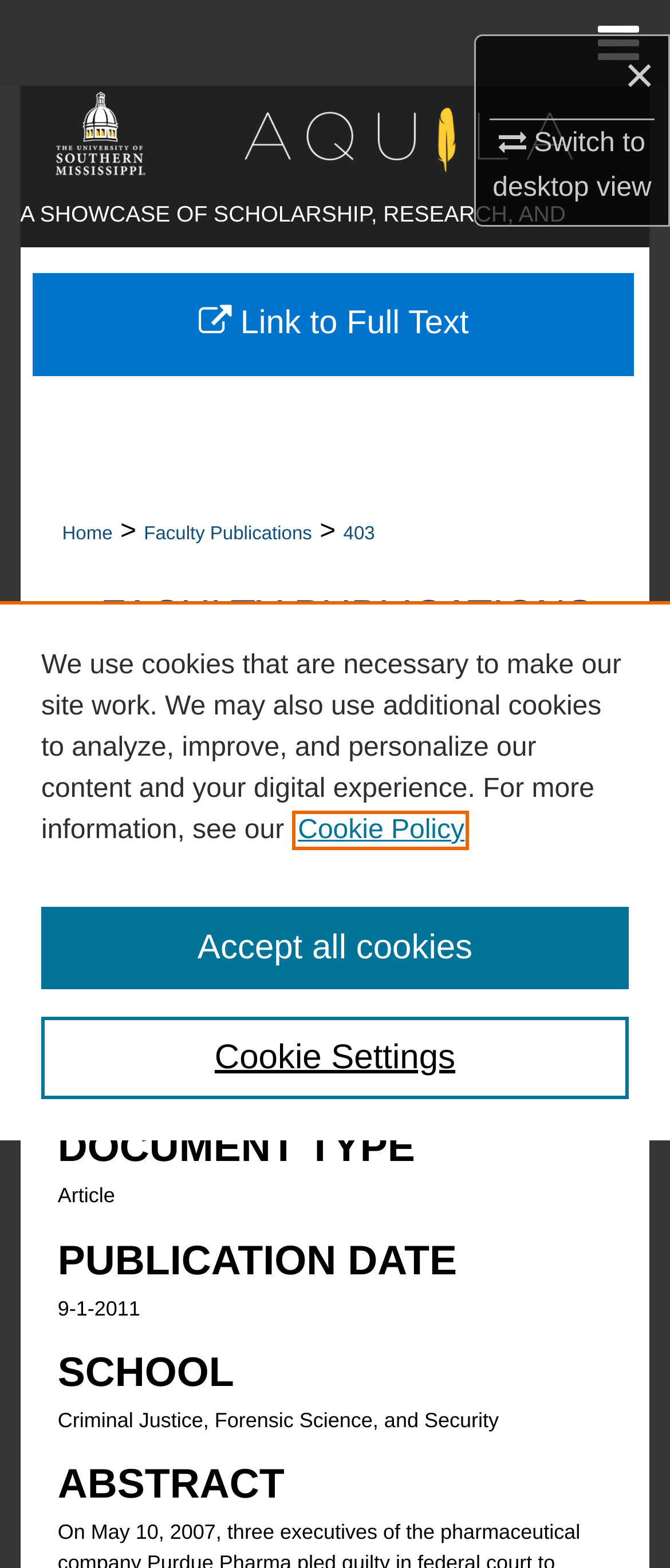Please identify the bounding box coordinates of the element on the webpage that should be clicked to follow this instruction: "Switch to desktop view". The bounding box coordinates should be given as four float numbers between 0 and 1, formatted as [left, top, right, bottom].

[0.735, 0.078, 0.972, 0.13]